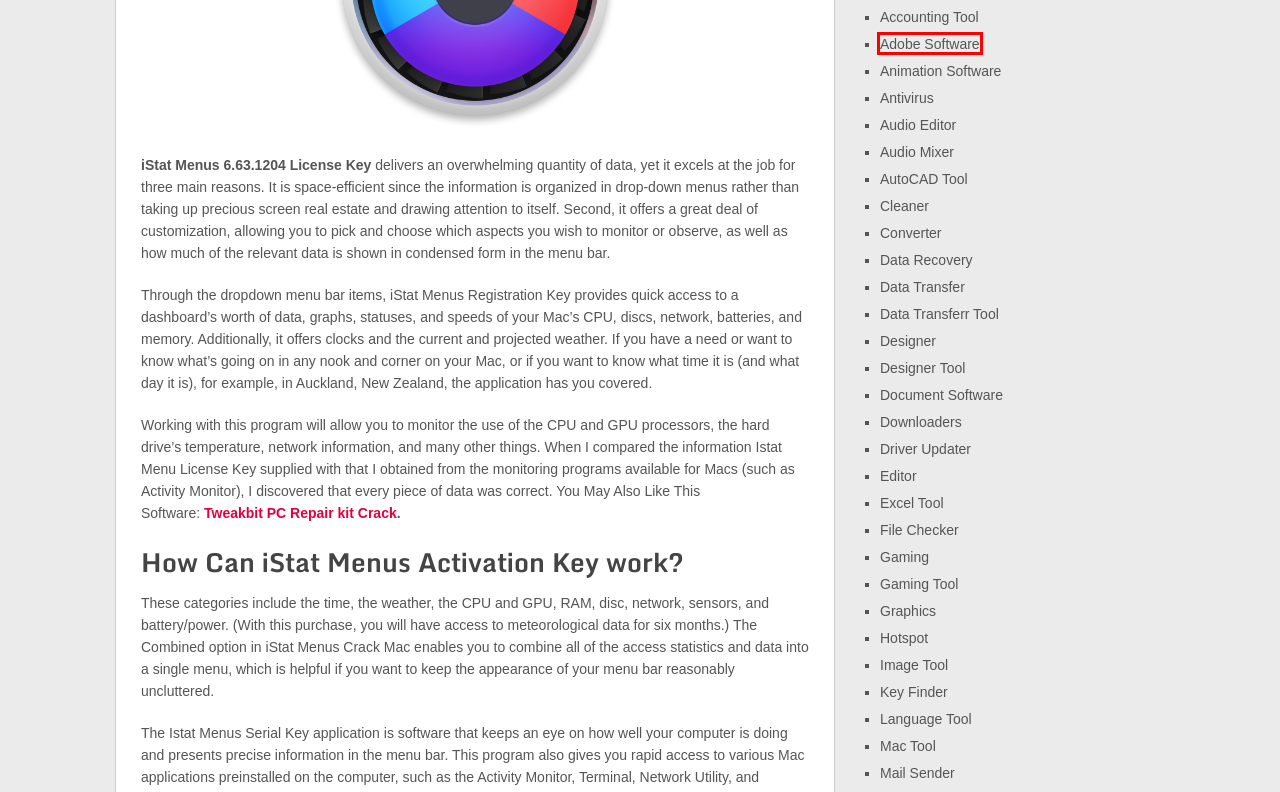You are provided with a screenshot of a webpage containing a red rectangle bounding box. Identify the webpage description that best matches the new webpage after the element in the bounding box is clicked. Here are the potential descriptions:
A. Hotspot Archives - VIP Crack Softwares
B. Accounting Tool Archives - VIP Crack Softwares
C. Excel Tool Archives - VIP Crack Softwares
D. Cleaner Archives - VIP Crack Softwares
E. Animation Software Archives - VIP Crack Softwares
F. Adobe Software Archives - VIP Crack Softwares
G. Driver Updater Archives - VIP Crack Softwares
H. Gaming Tool Archives - VIP Crack Softwares

F